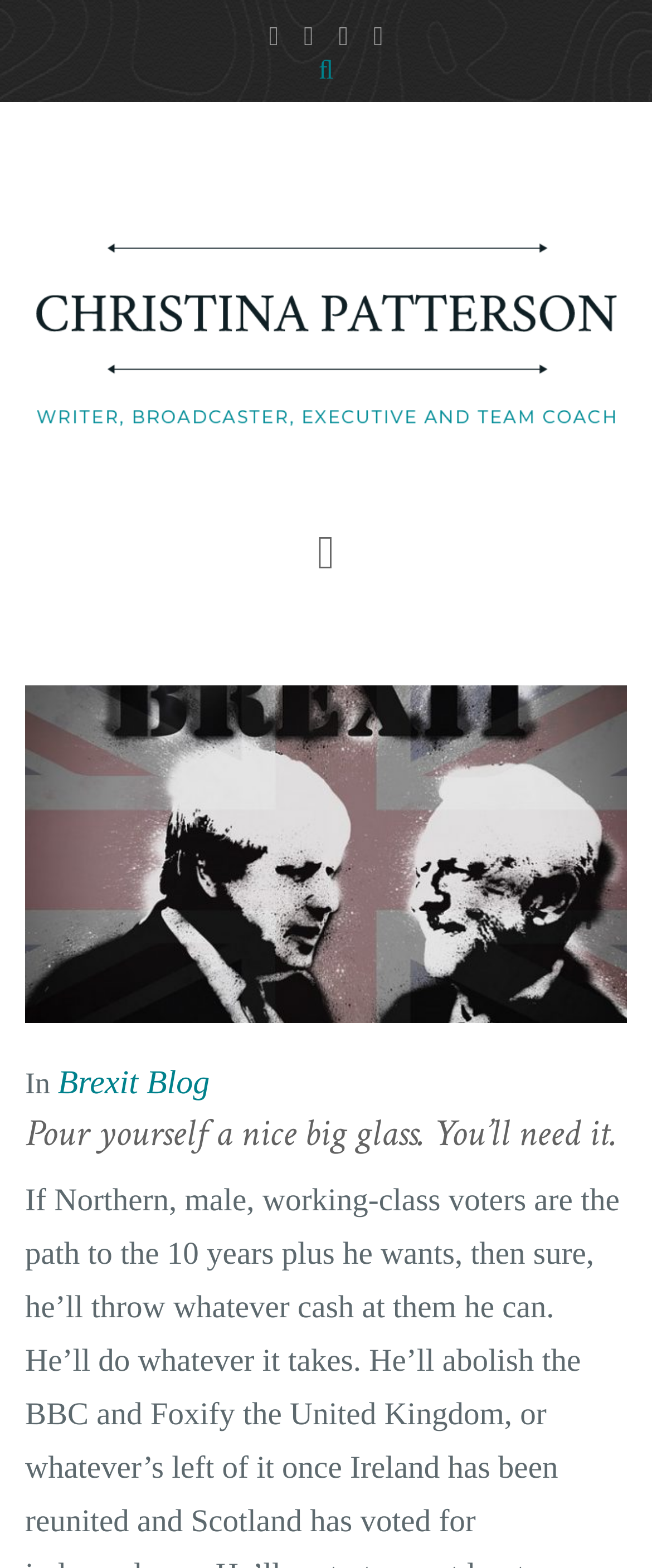Please look at the image and answer the question with a detailed explanation: What is the topic of the blog post?

I found a link with the text 'Brexit Blog' and an image with the alt text 'brexit-4611370_640', which suggests that the topic of the blog post is related to Brexit.